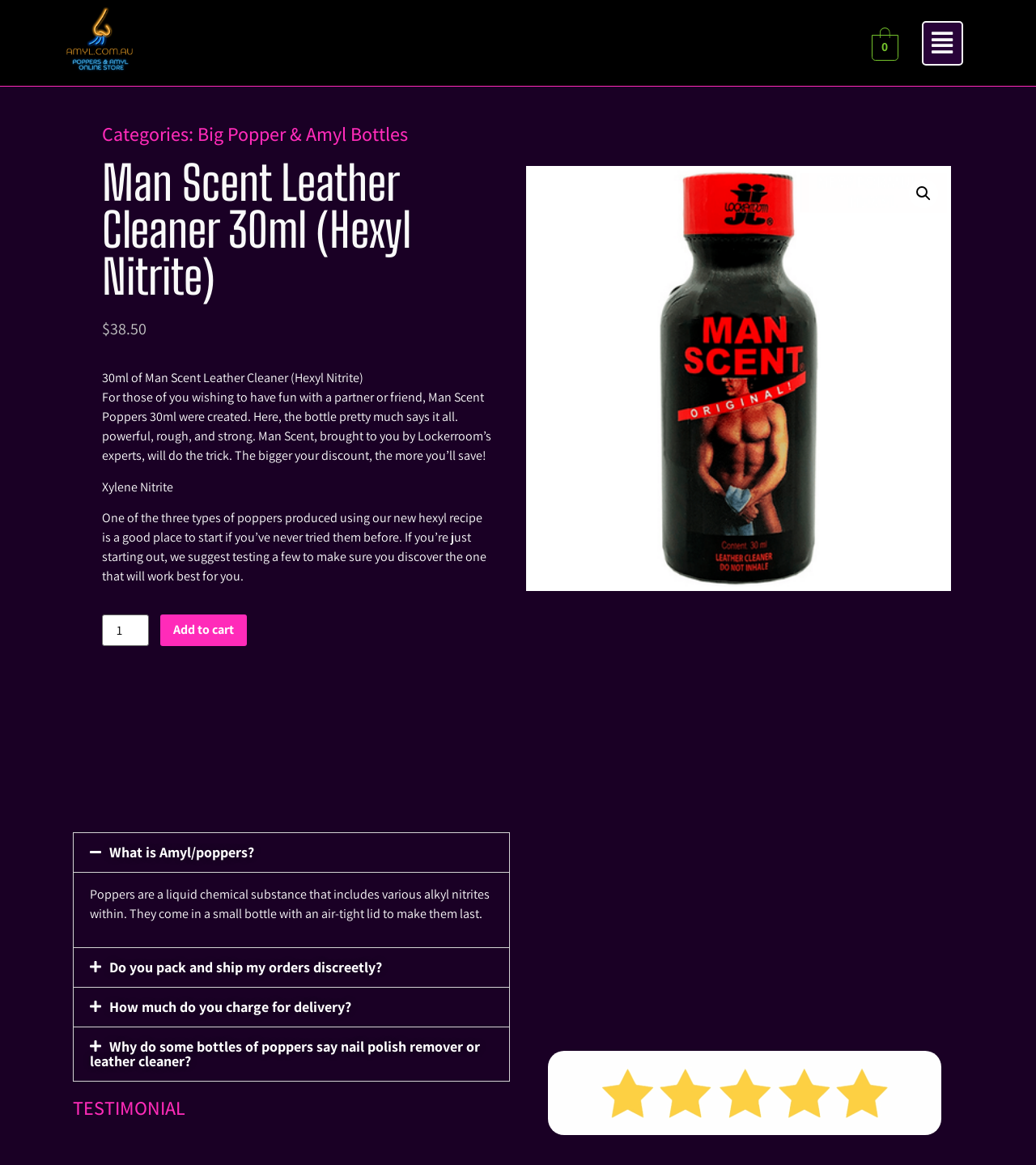Identify the bounding box of the HTML element described as: "Big Popper & Amyl Bottles".

[0.191, 0.104, 0.394, 0.126]